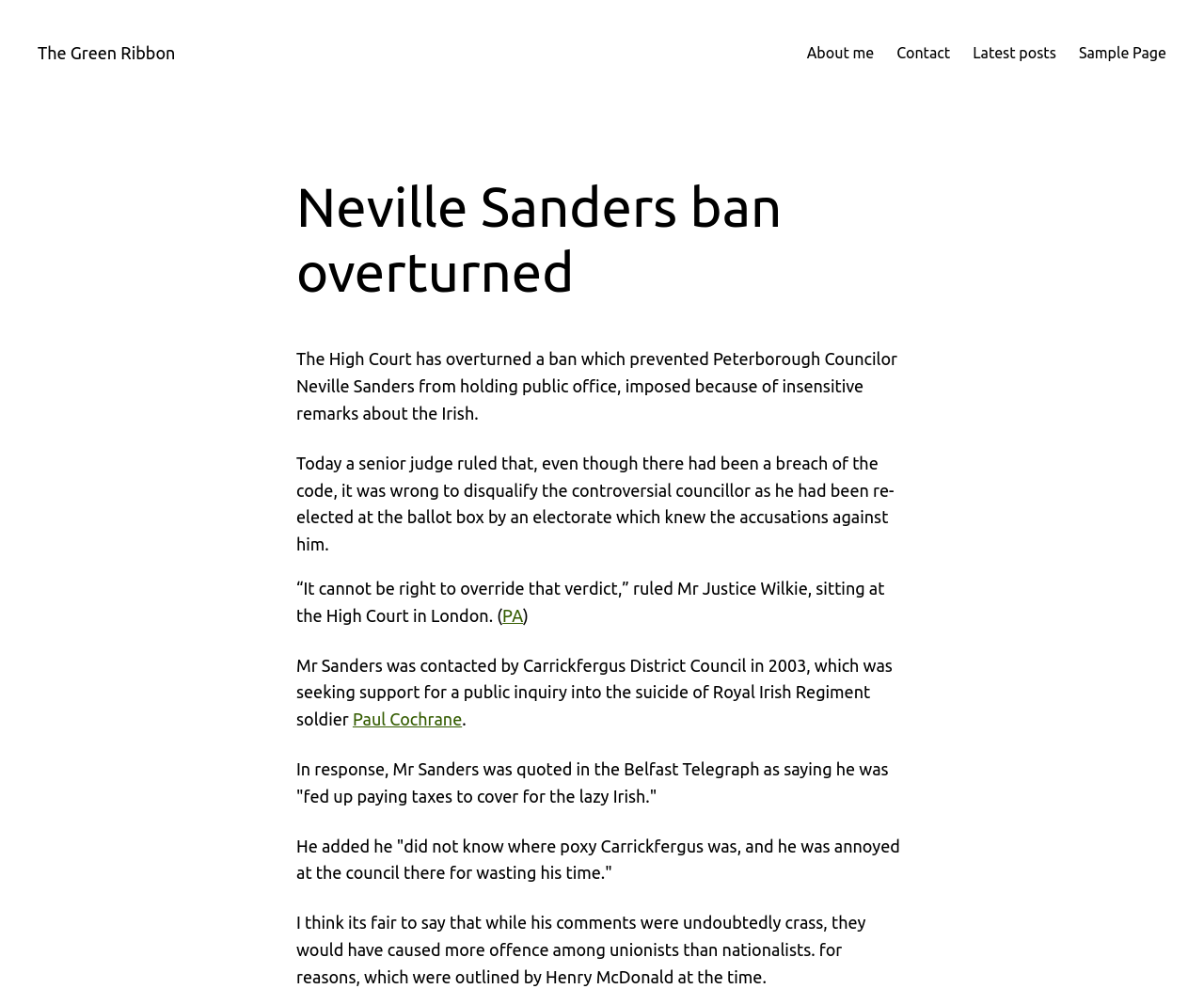Determine the bounding box for the HTML element described here: "name="submit" value="Post a Comment"". The coordinates should be given as [left, top, right, bottom] with each number being a float between 0 and 1.

None